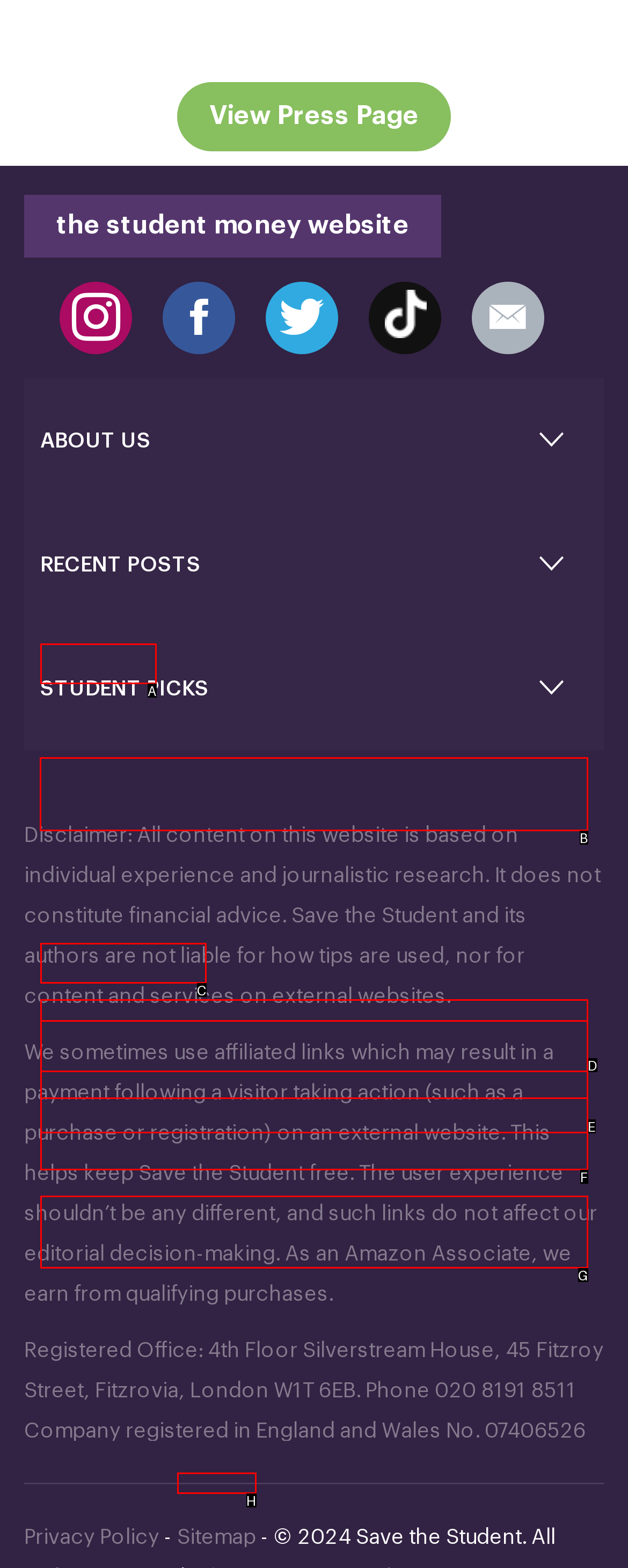Choose the letter of the UI element necessary for this task: Get student money cheat sheet
Answer with the correct letter.

B